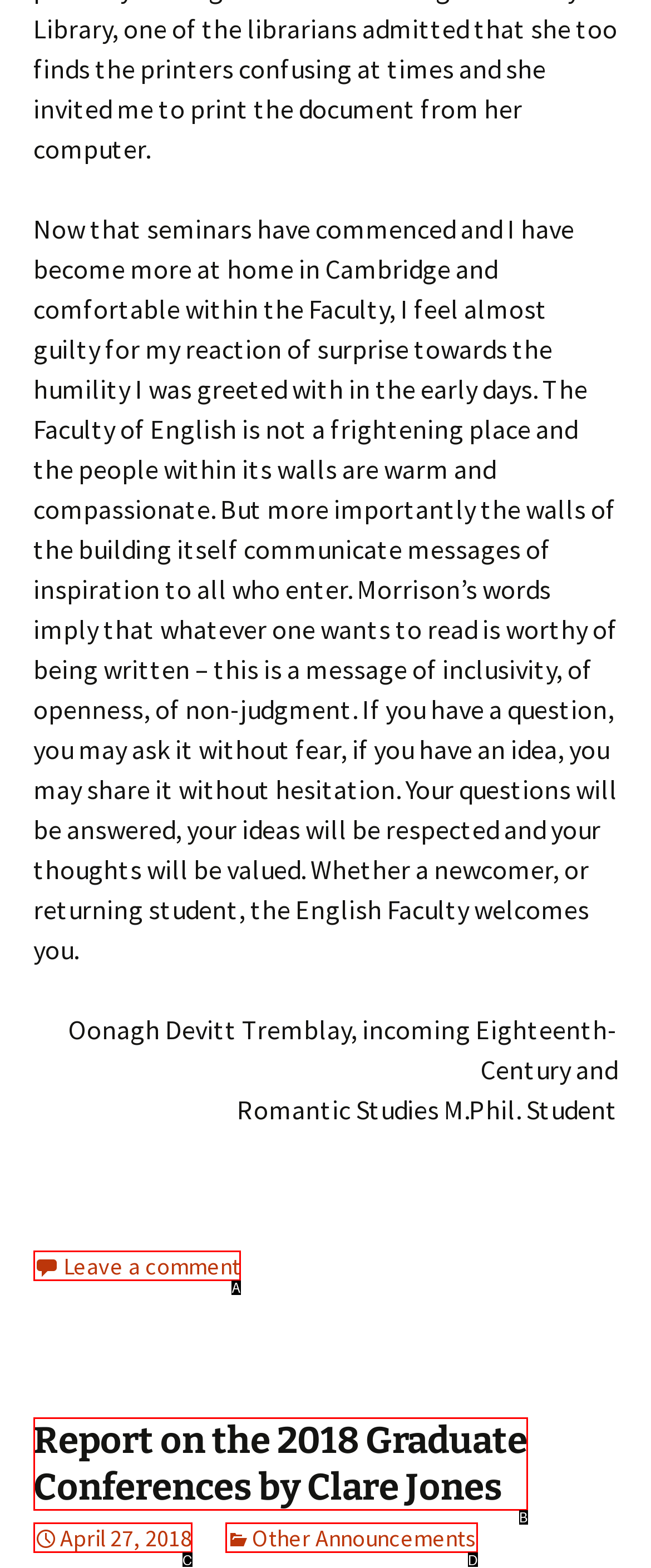Determine the HTML element that best aligns with the description: Leave a comment
Answer with the appropriate letter from the listed options.

A